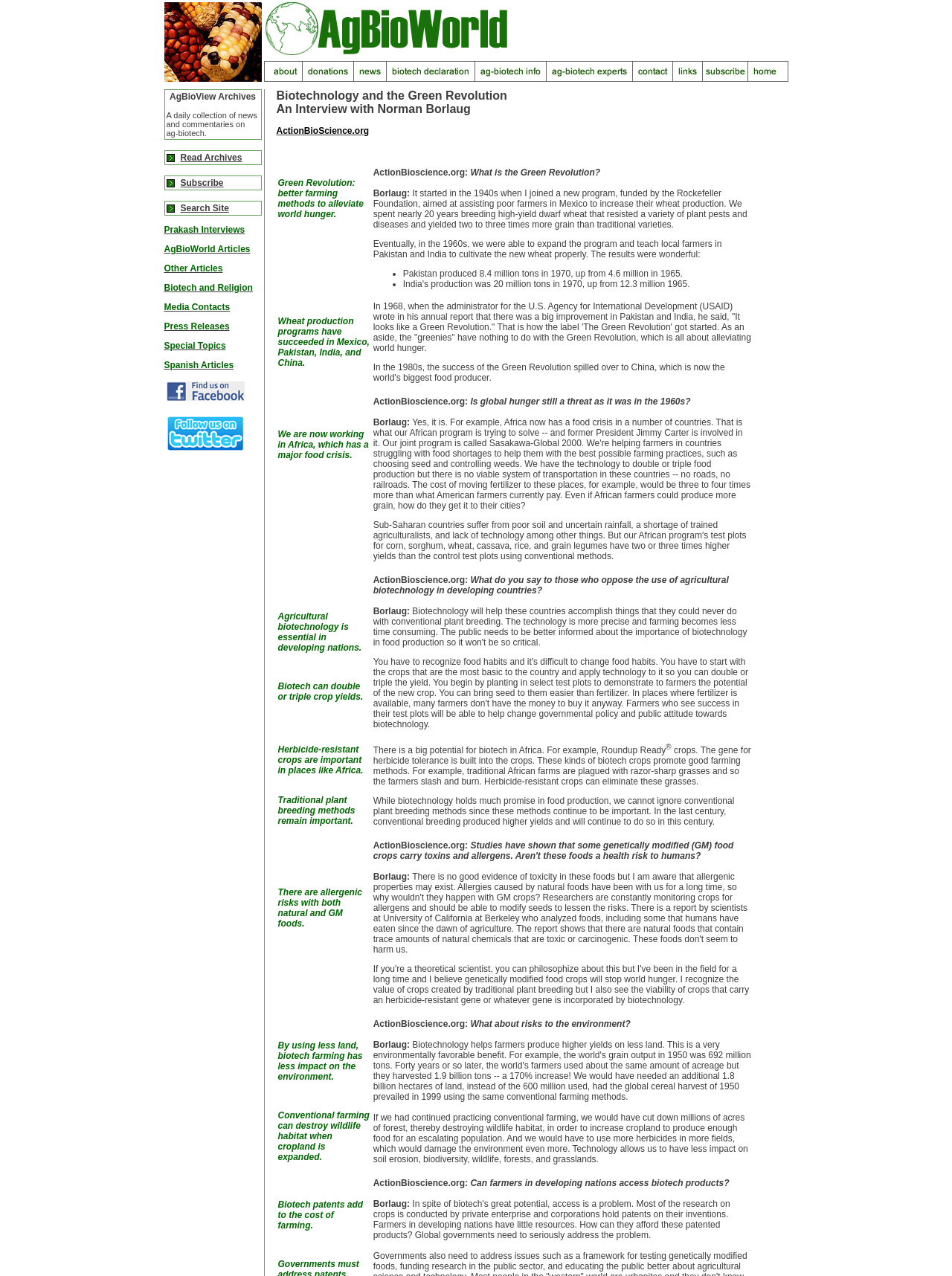Construct a comprehensive caption that outlines the webpage's structure and content.

The webpage is titled "Biotechnology and the Green Revolution -- An Interview with Norman Borlaug". At the top, there is a small image on the left side, and a table with three cells containing links to "Home Page", an image, and another link to "AgBioWorld Home Page". 

Below this, there is a long table with multiple cells, each containing a link to a different page, such as "About AgBioWorld", "Donations", "Ag-Biotech News", and others. These links are arranged horizontally across the page.

Further down, there is another table with a single cell containing an image. This is followed by a table with multiple cells, each containing a small image.

The main content of the page starts below this, with a table containing a single cell with a heading "AgBioView Archives" and a description "A daily collection of news and commentaries on ag-biotech". Below this, there is a link to "AgBioView Archives" and another link to the description.

Finally, there is a table with a single cell containing links to "Subscribe AgBioView" and "Read Archives".